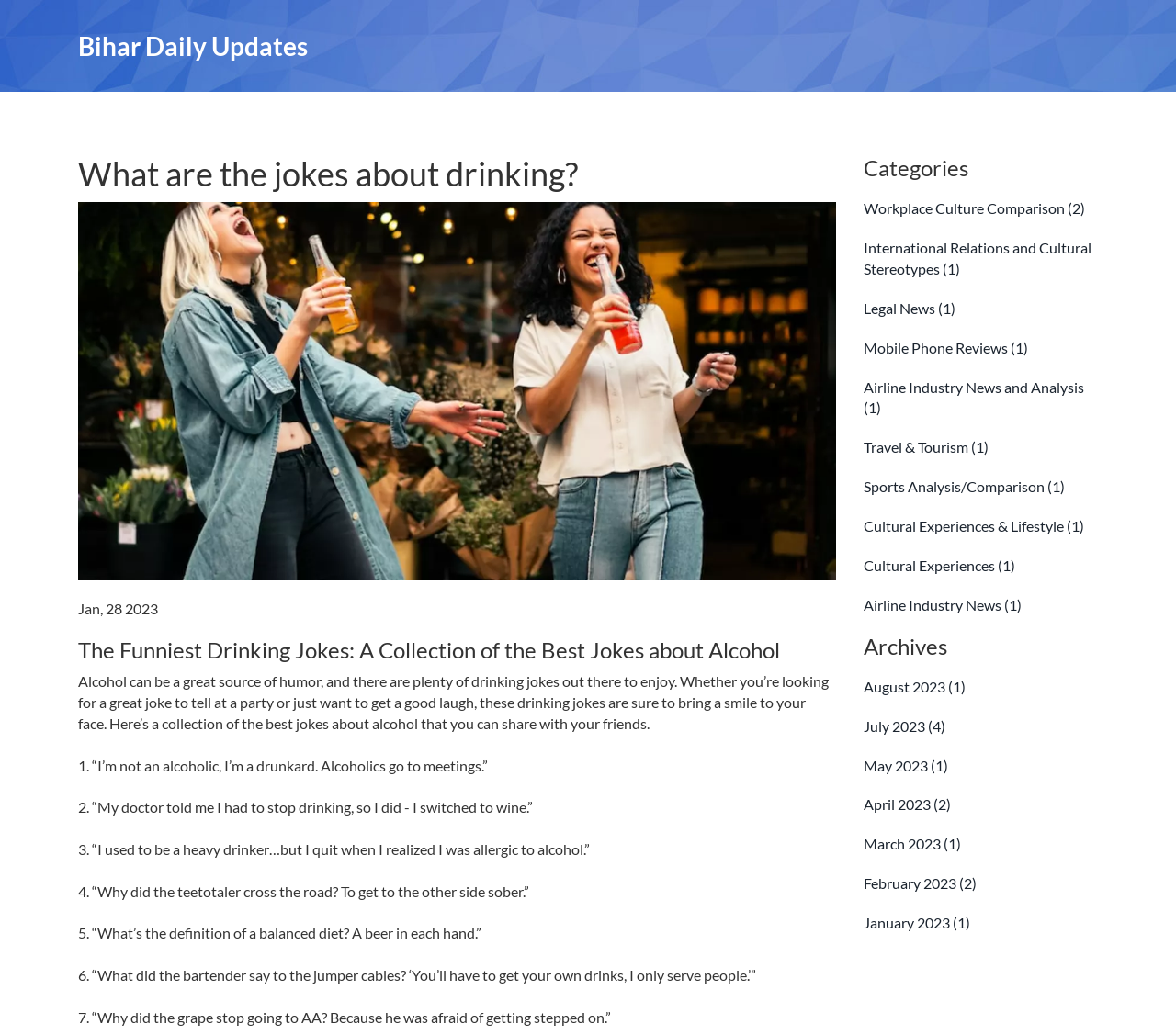Please find the bounding box coordinates of the clickable region needed to complete the following instruction: "Click on the 'Bihar Daily Updates' link". The bounding box coordinates must consist of four float numbers between 0 and 1, i.e., [left, top, right, bottom].

[0.066, 0.029, 0.262, 0.059]